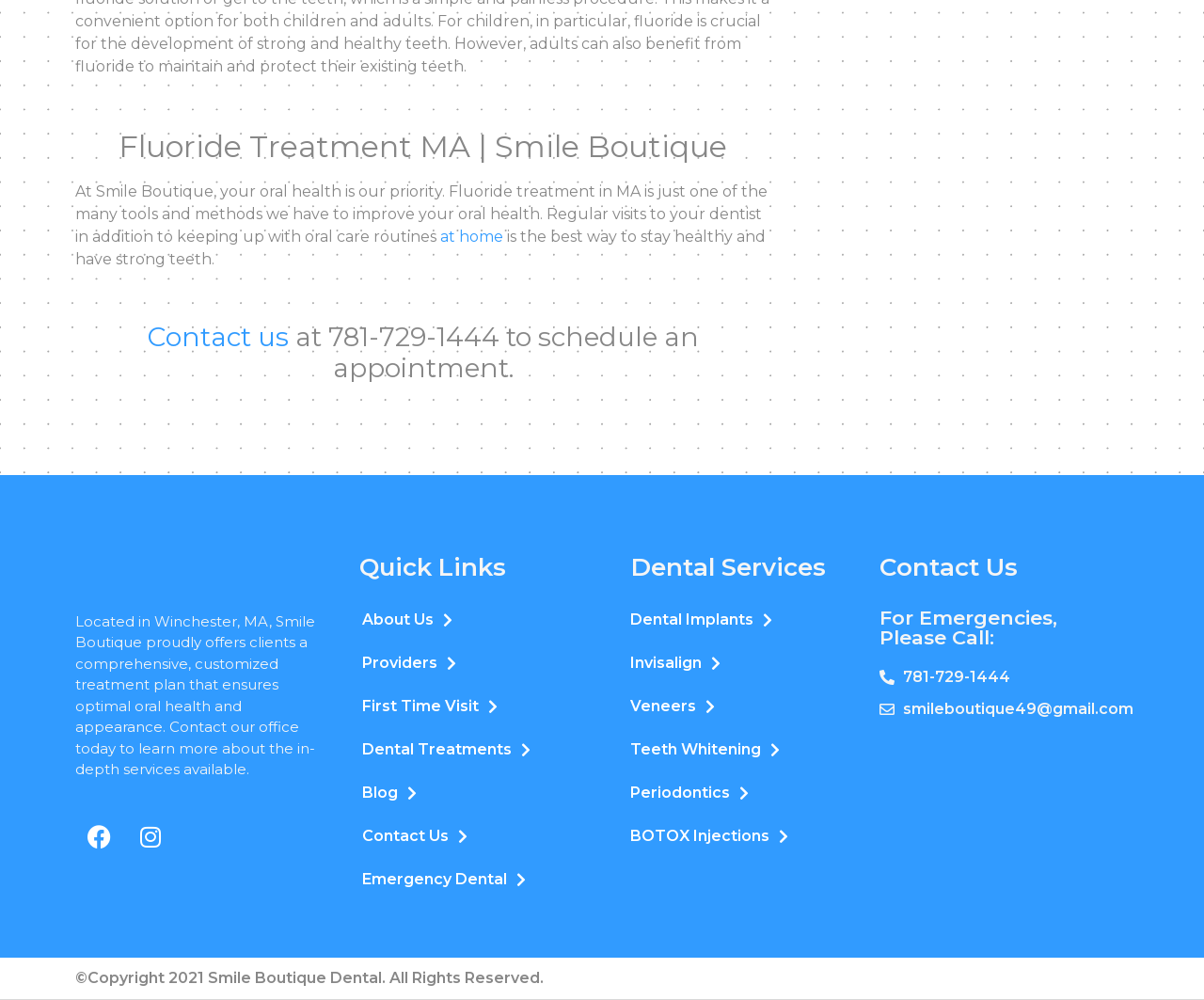Please identify the bounding box coordinates of where to click in order to follow the instruction: "Visit our Facebook page".

[0.062, 0.813, 0.102, 0.86]